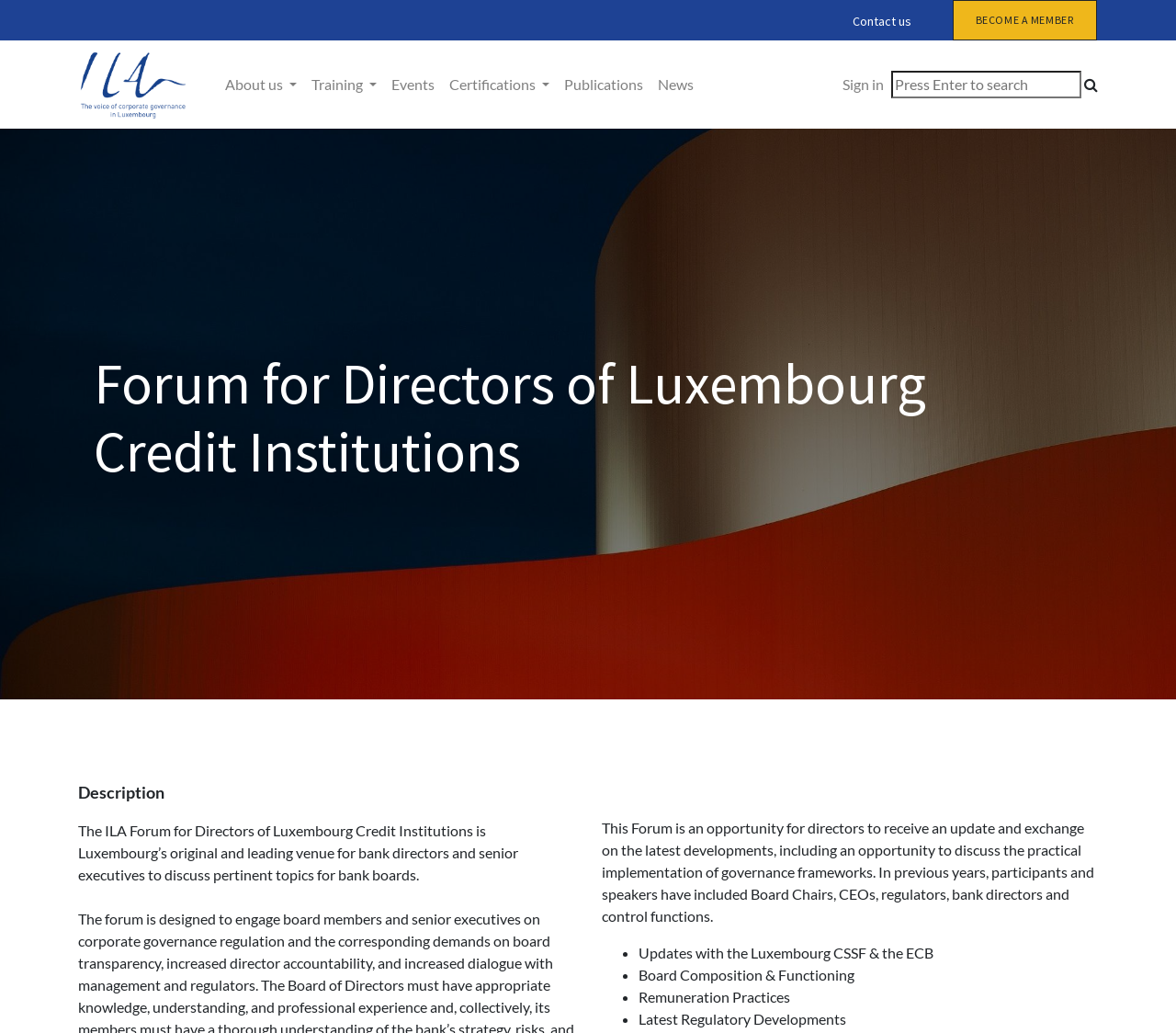What is the topic of the forum described on this webpage?
Based on the image, provide your answer in one word or phrase.

Governance frameworks